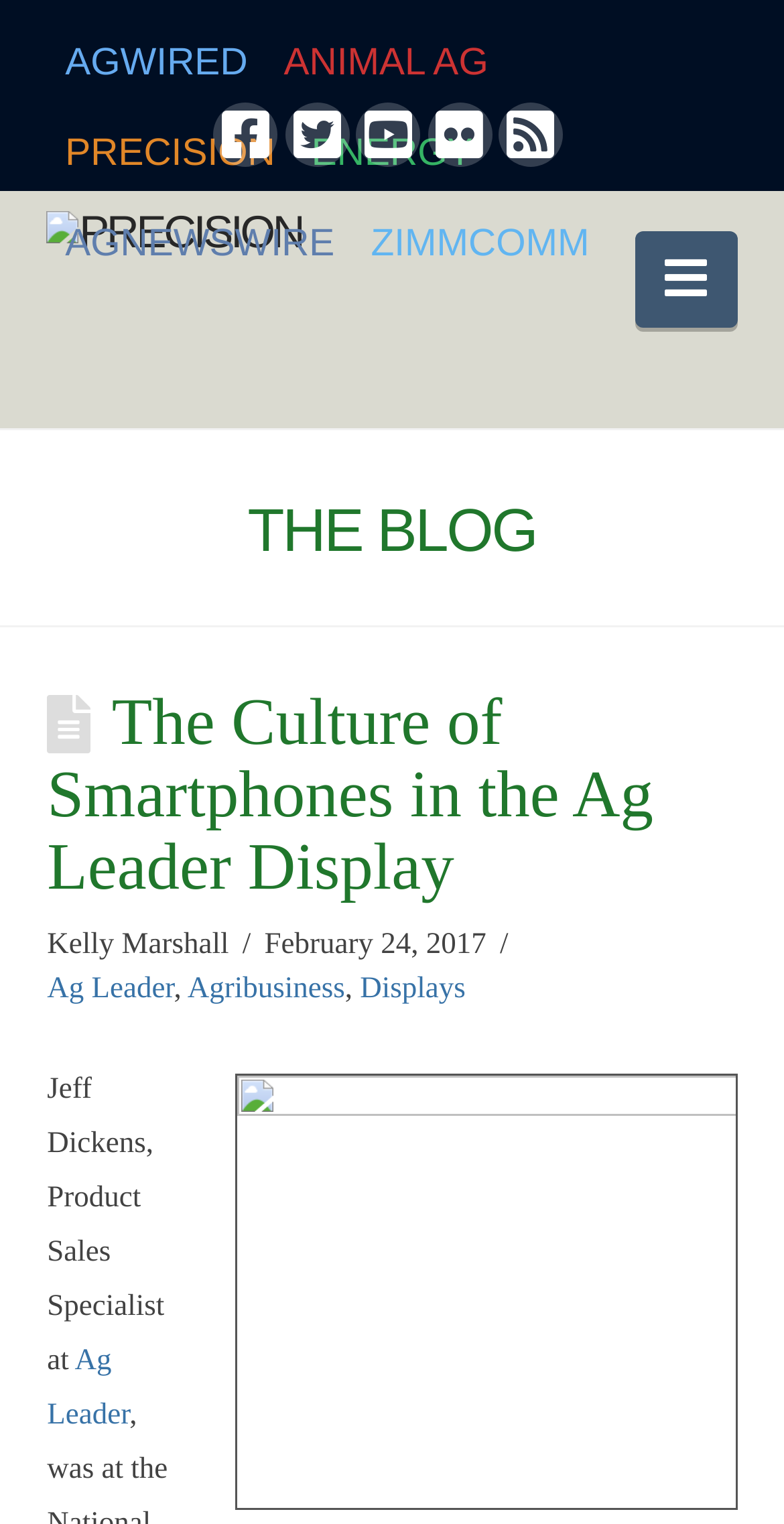Give the bounding box coordinates for this UI element: "Animal Ag". The coordinates should be four float numbers between 0 and 1, arranged as [left, top, right, bottom].

[0.339, 0.008, 0.646, 0.067]